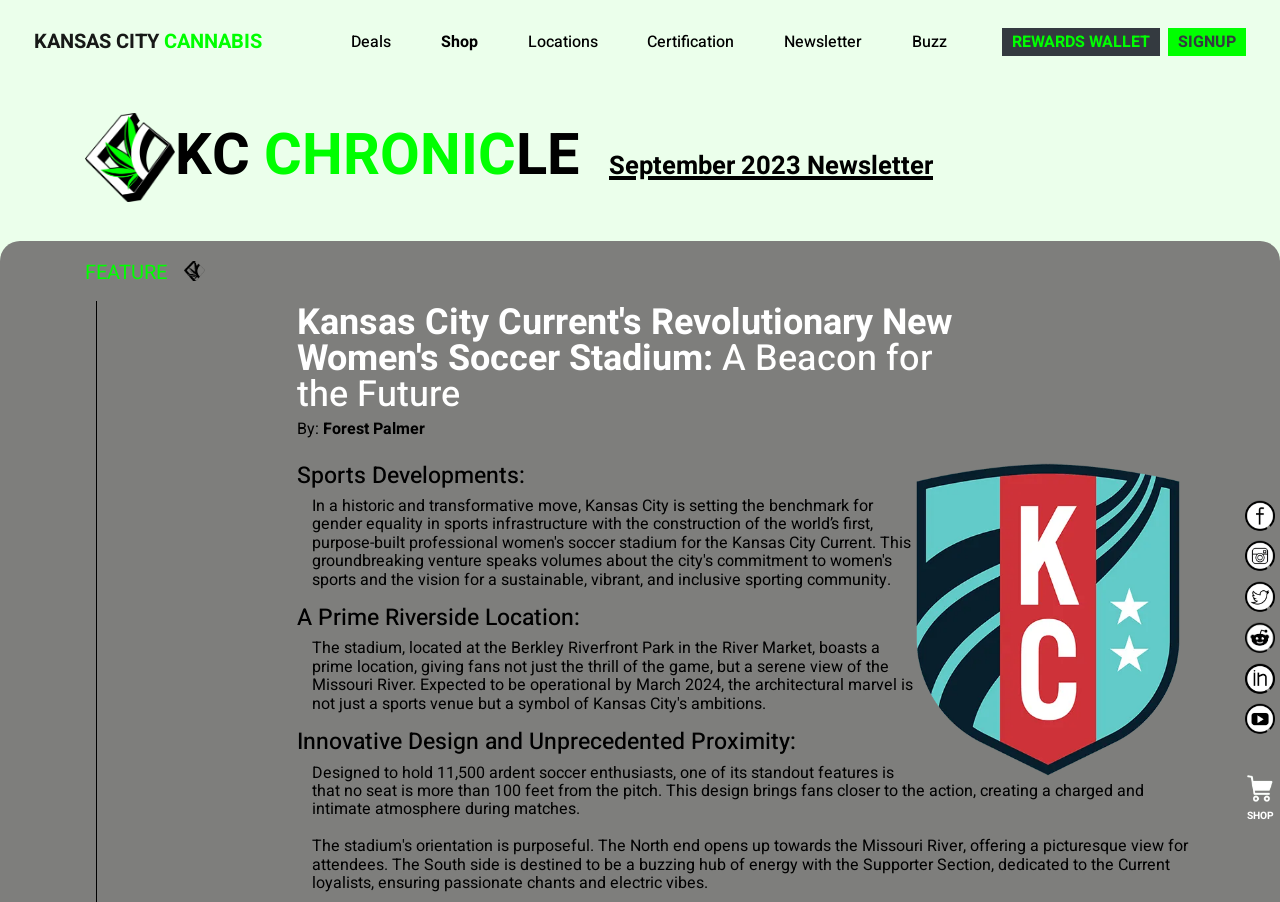What is the name of the author of the article?
Answer the question with just one word or phrase using the image.

Forest Palmer